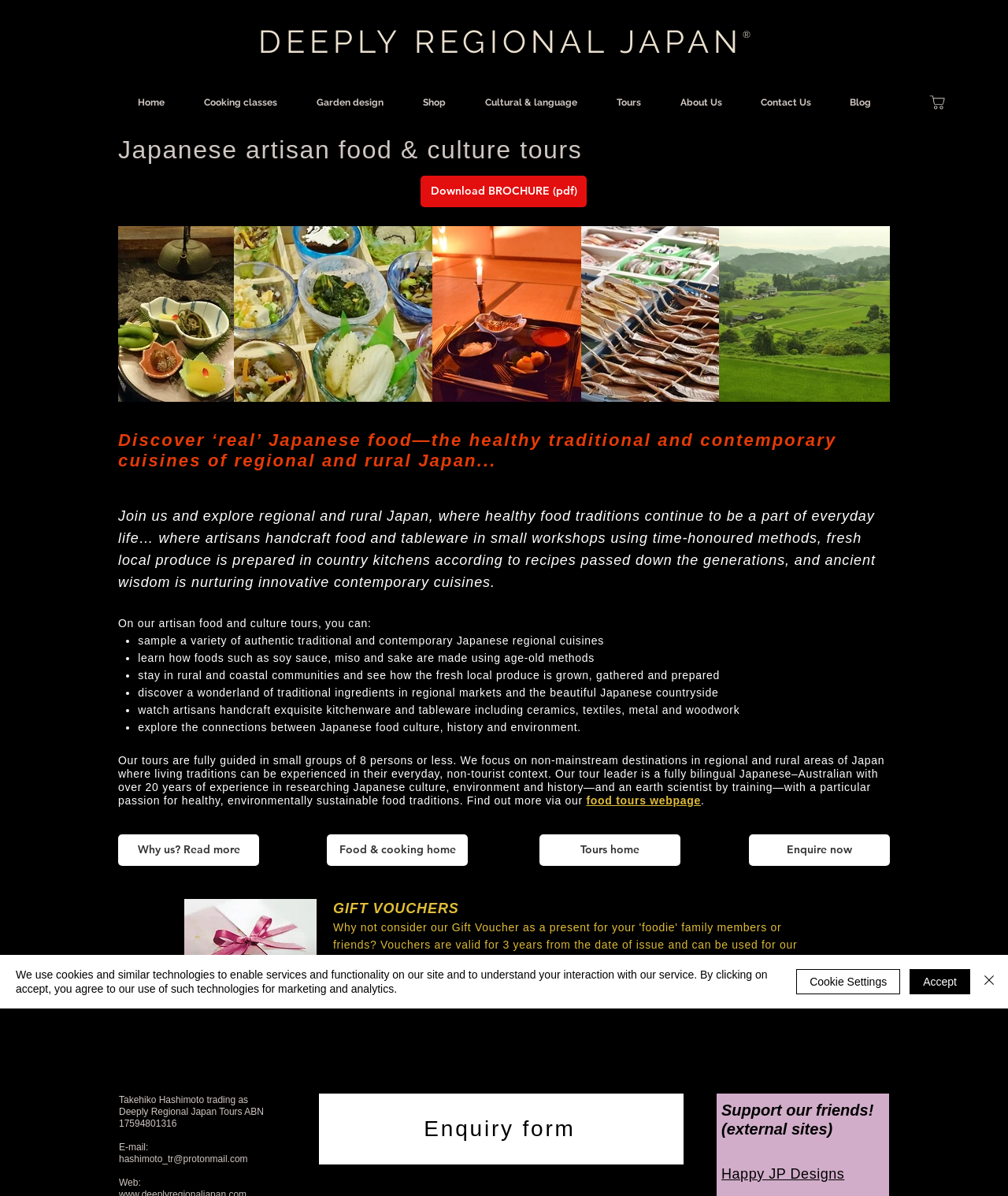Give a short answer to this question using one word or a phrase:
What is the name of the company?

Deeply Regional Japan Tours